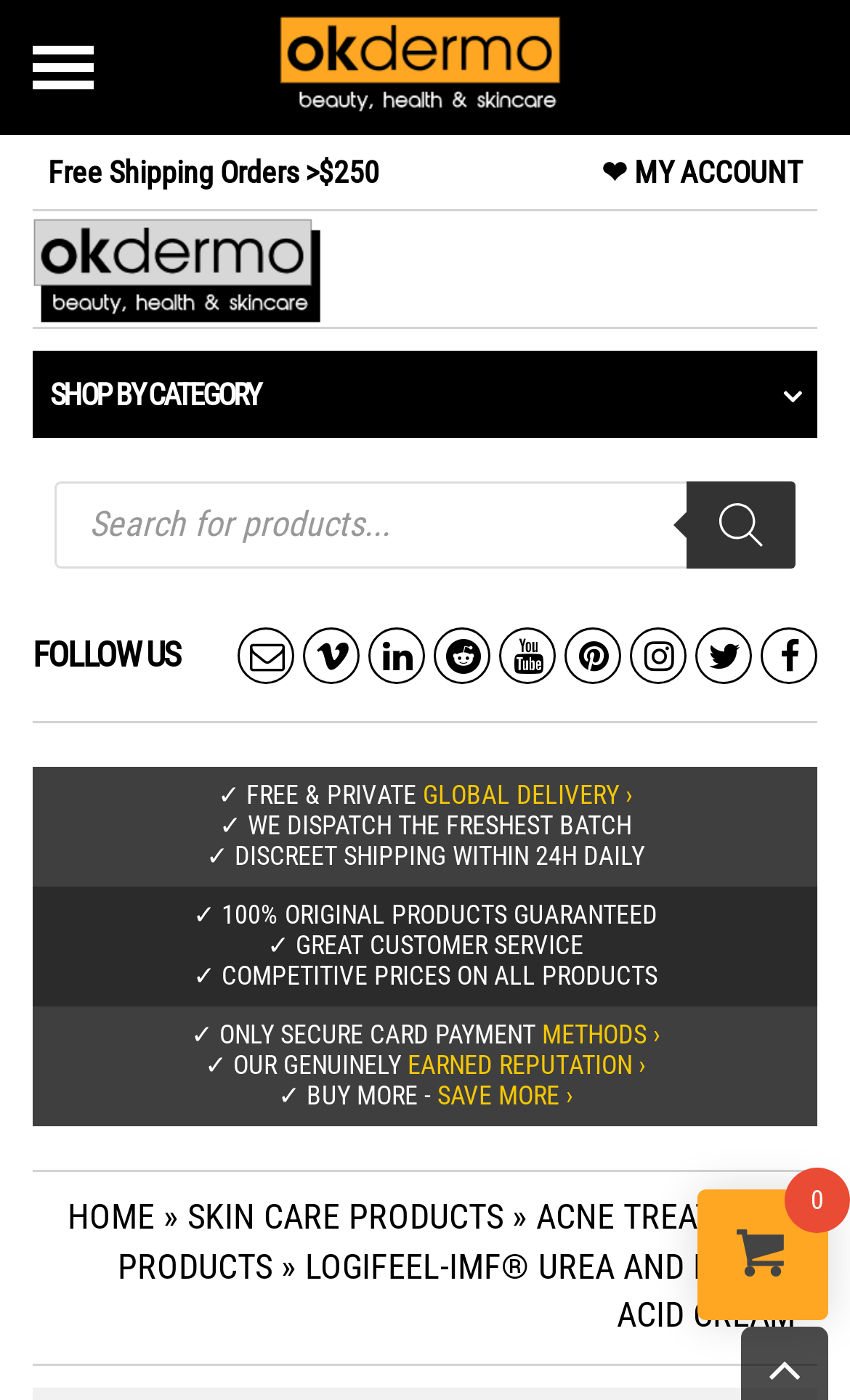Determine the bounding box coordinates of the region to click in order to accomplish the following instruction: "Explore acne treatment products". Provide the coordinates as four float numbers between 0 and 1, specifically [left, top, right, bottom].

[0.138, 0.854, 0.936, 0.919]